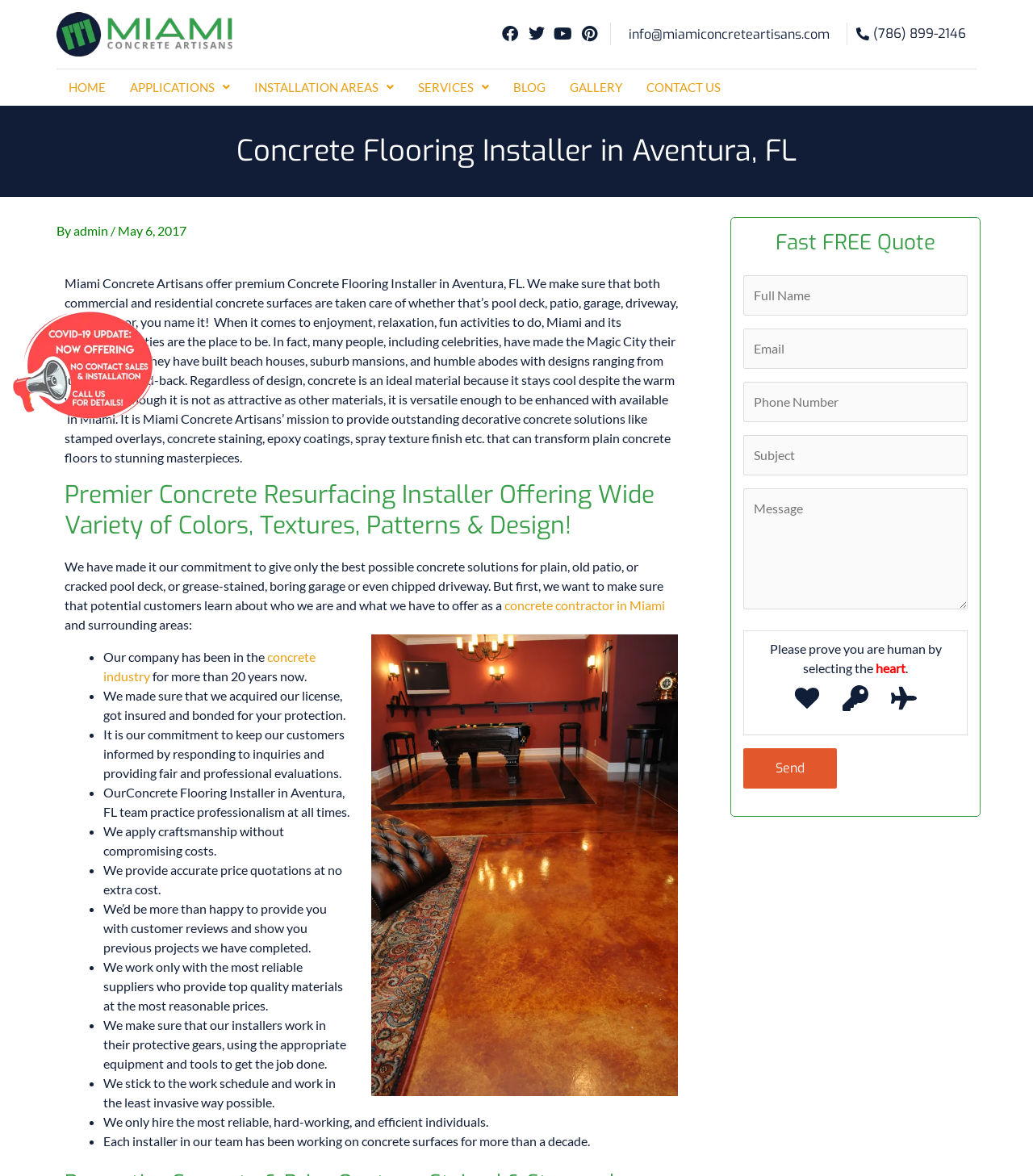Given the description "Services", determine the bounding box of the corresponding UI element.

[0.393, 0.059, 0.485, 0.09]